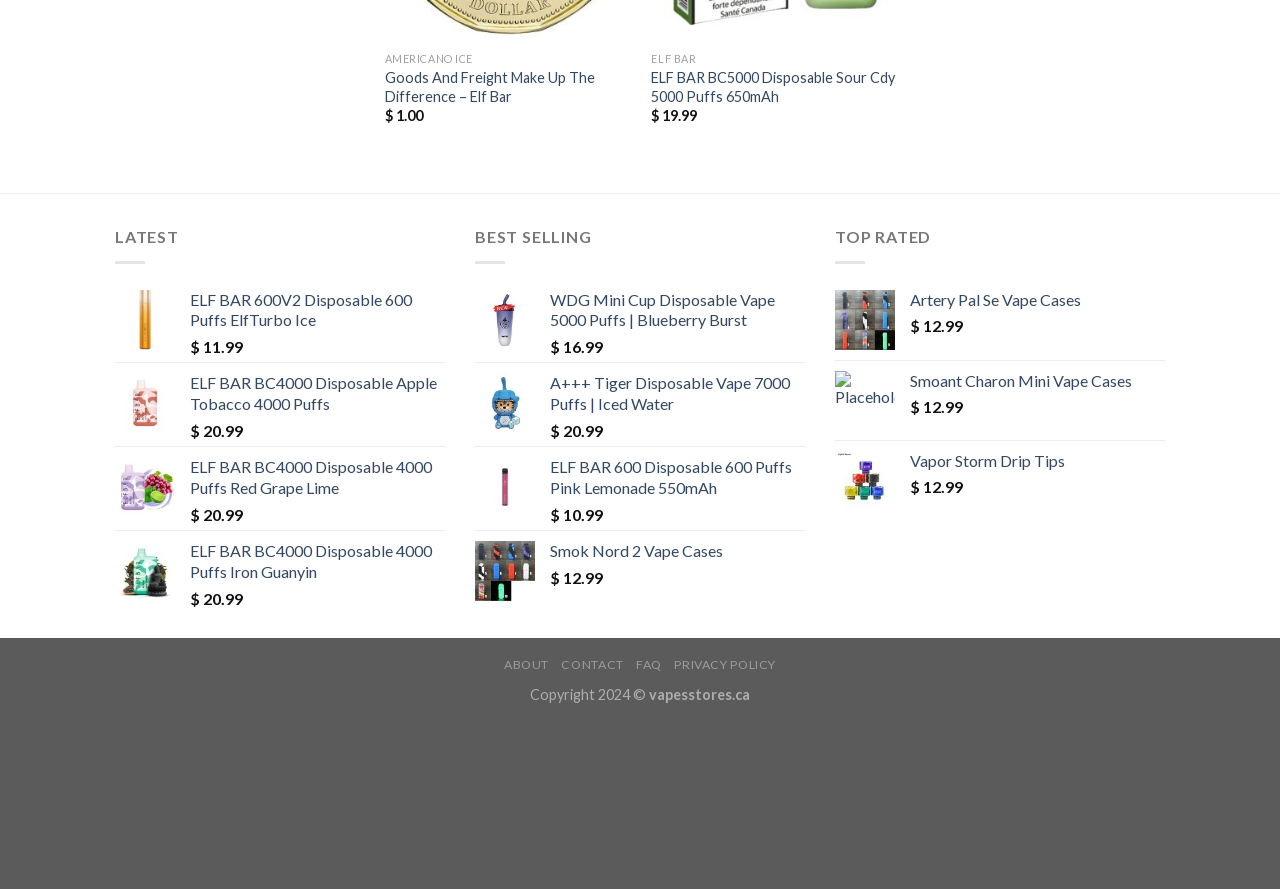Bounding box coordinates should be provided in the format (top-left x, top-left y, bottom-right x, bottom-right y) with all values between 0 and 1. Identify the bounding box for this UI element: Smok Nord 2 Vape Cases

[0.43, 0.609, 0.629, 0.632]